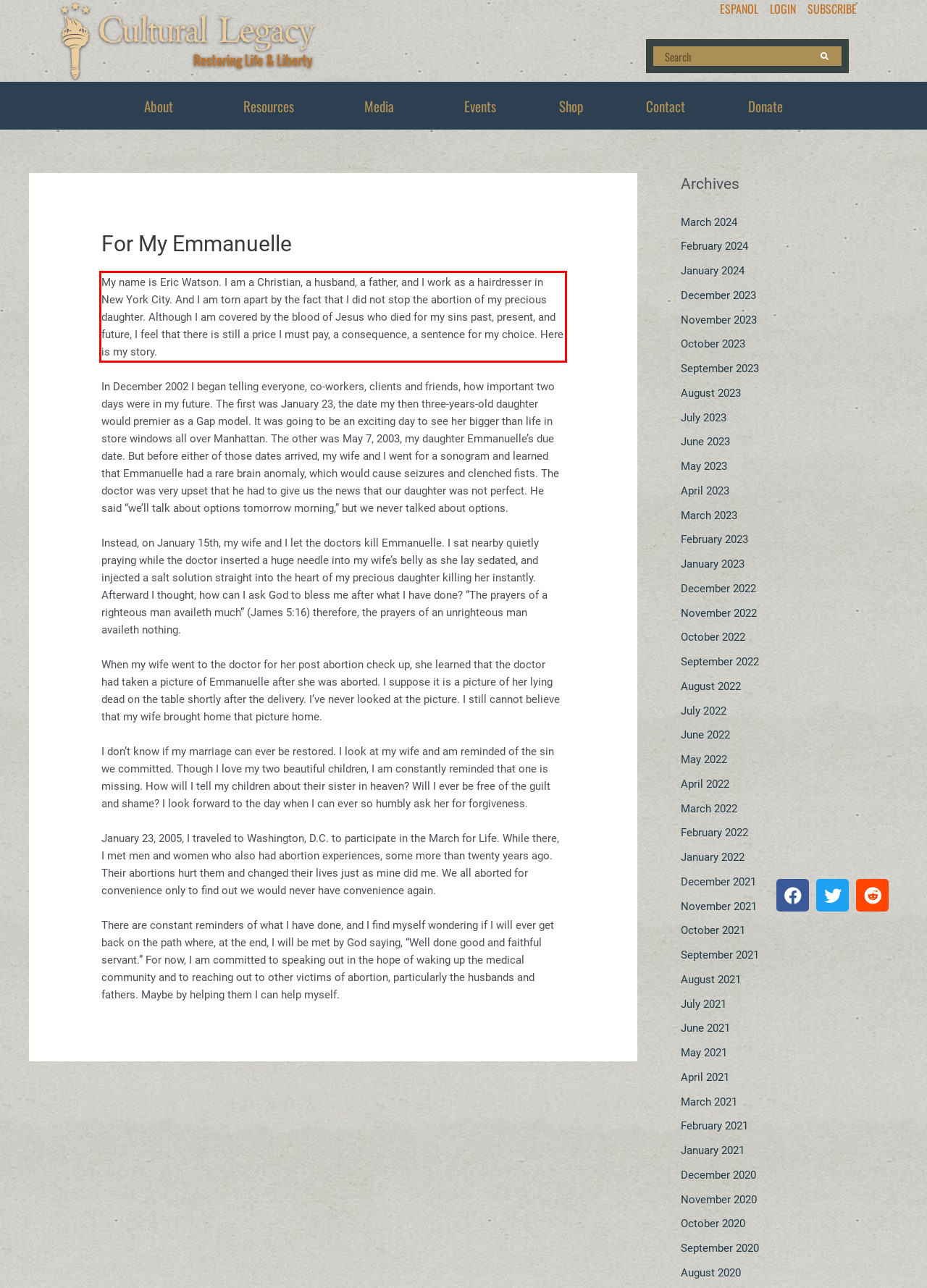The screenshot provided shows a webpage with a red bounding box. Apply OCR to the text within this red bounding box and provide the extracted content.

My name is Eric Watson. I am a Christian, a husband, a father, and I work as a hairdresser in New York City. And I am torn apart by the fact that I did not stop the abortion of my precious daughter. Although I am covered by the blood of Jesus who died for my sins past, present, and future, I feel that there is still a price I must pay, a consequence, a sentence for my choice. Here is my story.